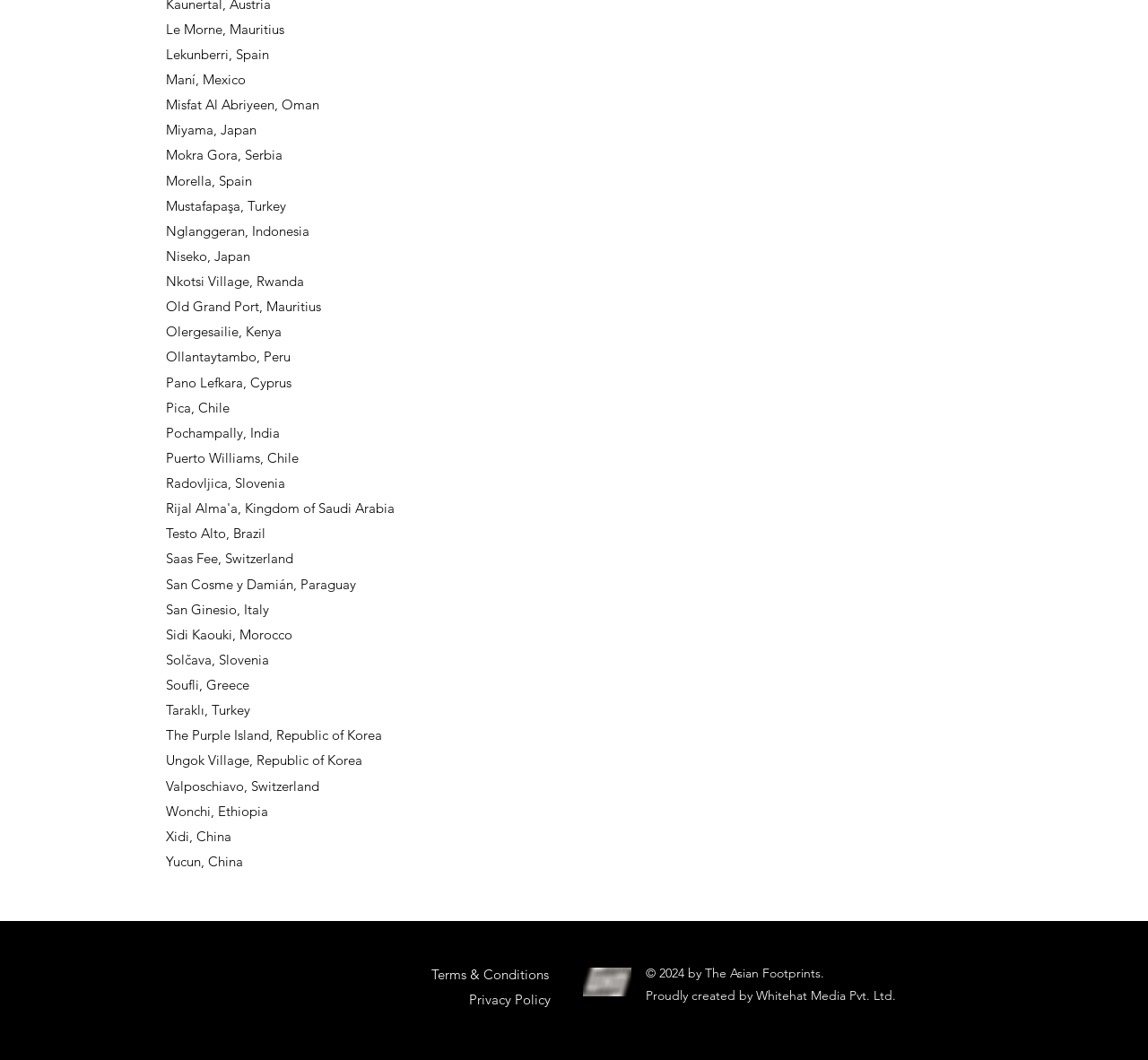What is the copyright notice at the bottom of the page?
Carefully analyze the image and provide a thorough answer to the question.

The copyright notice at the bottom of the page is '© 2024 by The Asian Footprints.' This indicates that the content on this webpage is copyrighted by The Asian Footprints and is protected by copyright law.